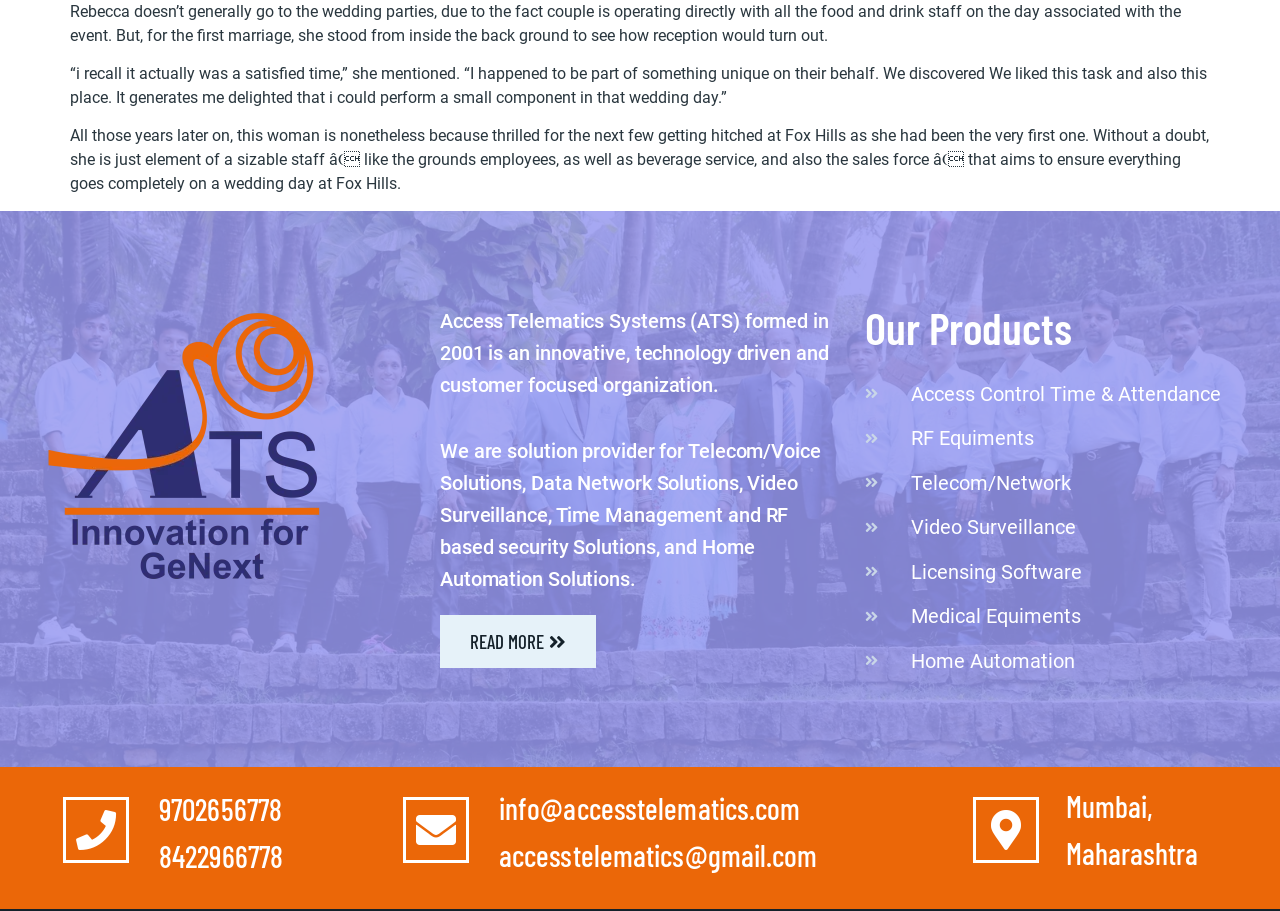Please determine the bounding box coordinates for the element that should be clicked to follow these instructions: "explore Access Control Time & Attendance products".

[0.676, 0.404, 0.969, 0.461]